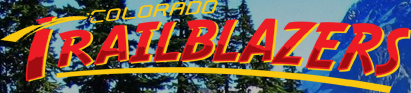What is the dominant color of the lettering in the logo? Analyze the screenshot and reply with just one word or a short phrase.

Red